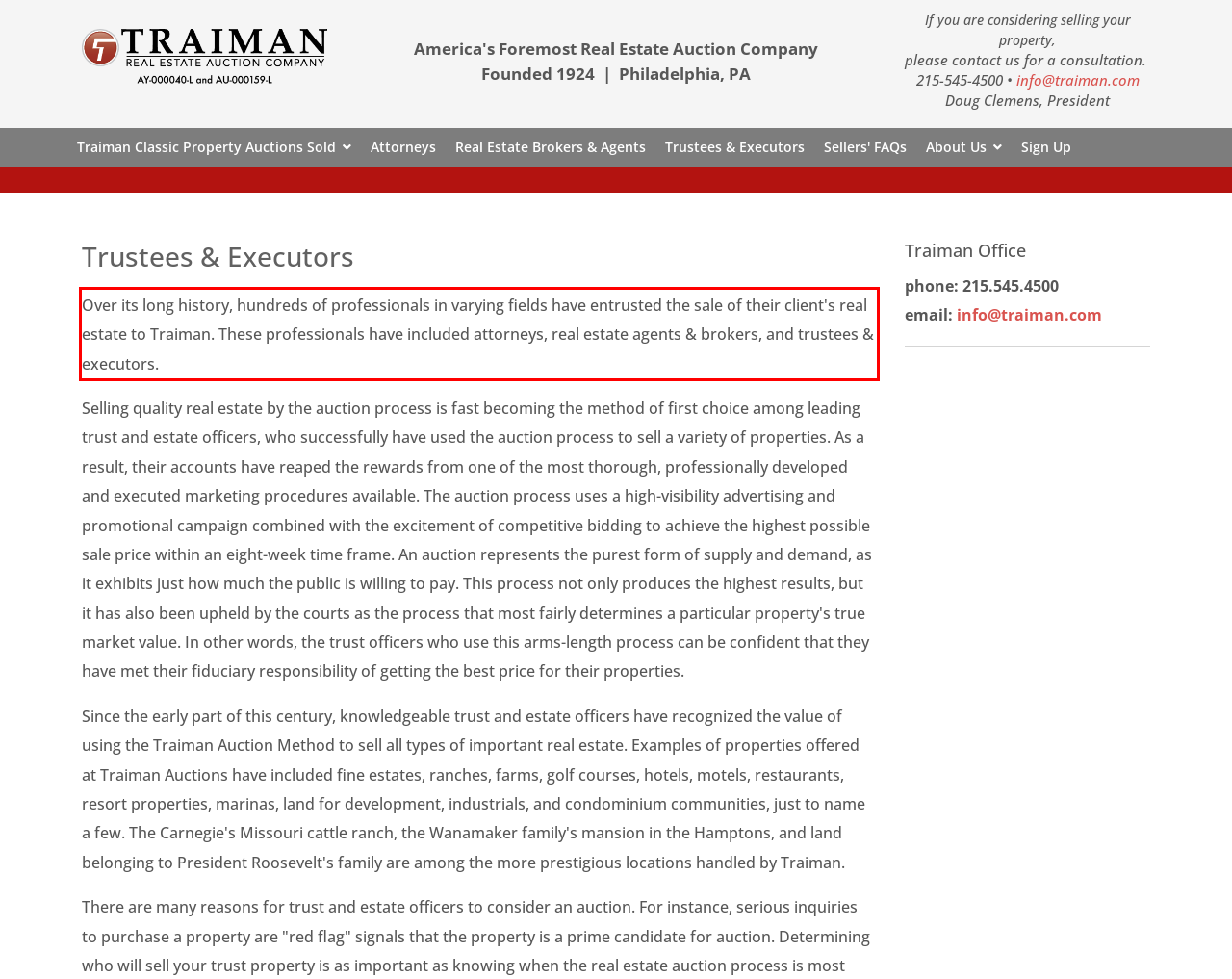Examine the webpage screenshot, find the red bounding box, and extract the text content within this marked area.

Over its long history, hundreds of professionals in varying fields have entrusted the sale of their client's real estate to Traiman. These professionals have included attorneys, real estate agents & brokers, and trustees & executors.